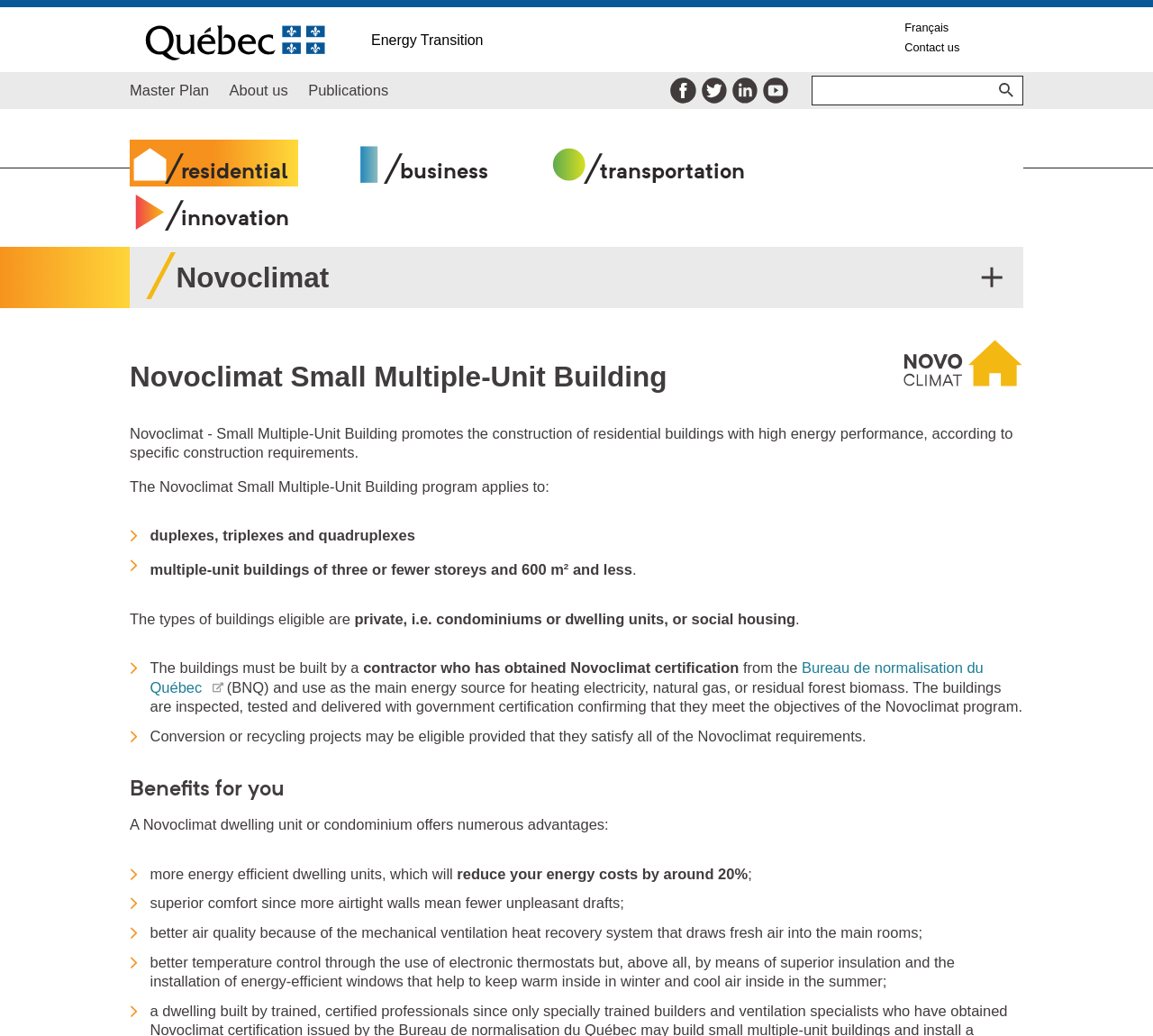What is the benefit of a Novoclimat dwelling unit?
Using the image, provide a concise answer in one word or a short phrase.

more energy efficient